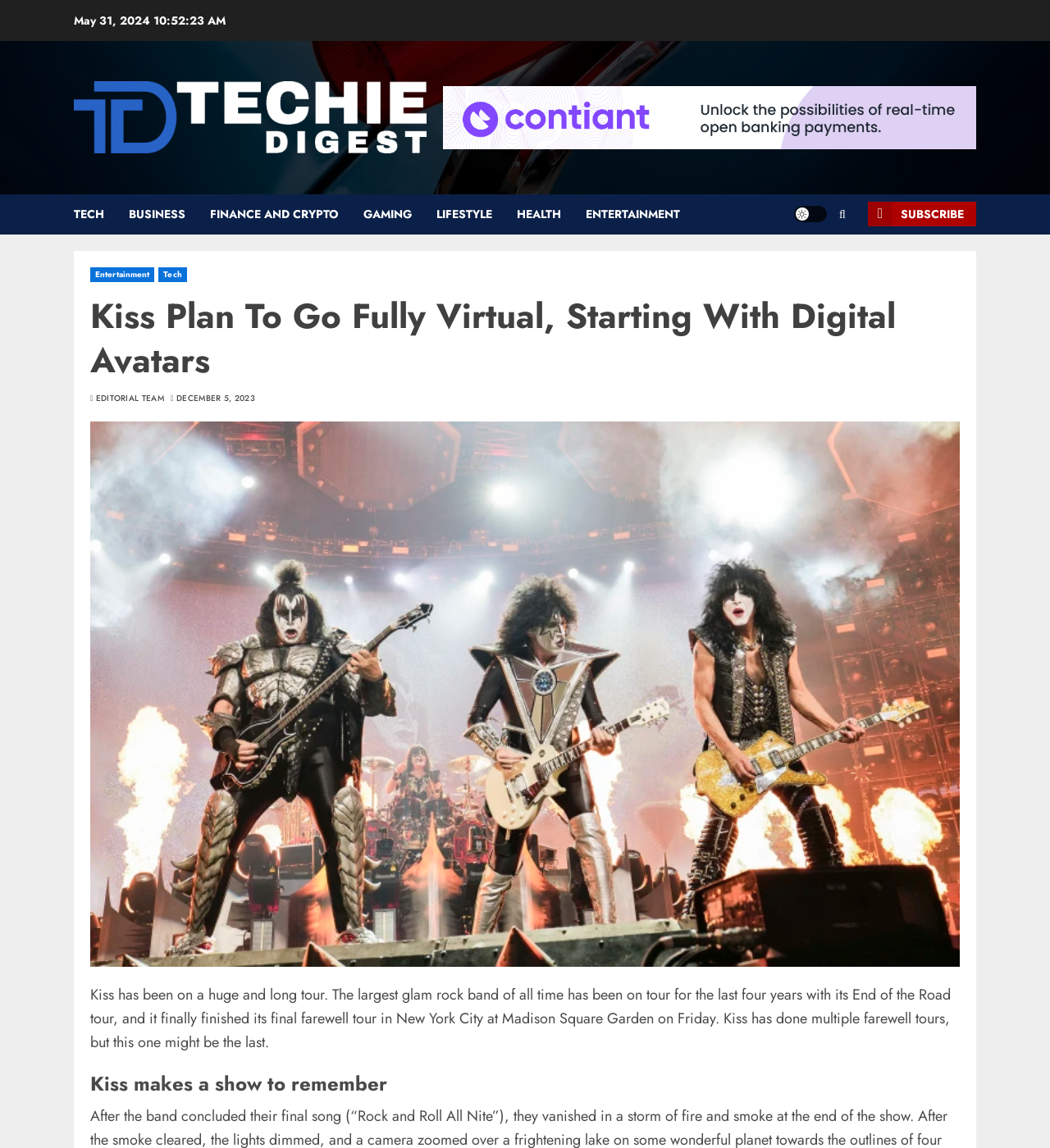Can you identify the bounding box coordinates of the clickable region needed to carry out this instruction: 'Check the editorial team'? The coordinates should be four float numbers within the range of 0 to 1, stated as [left, top, right, bottom].

[0.091, 0.342, 0.156, 0.352]